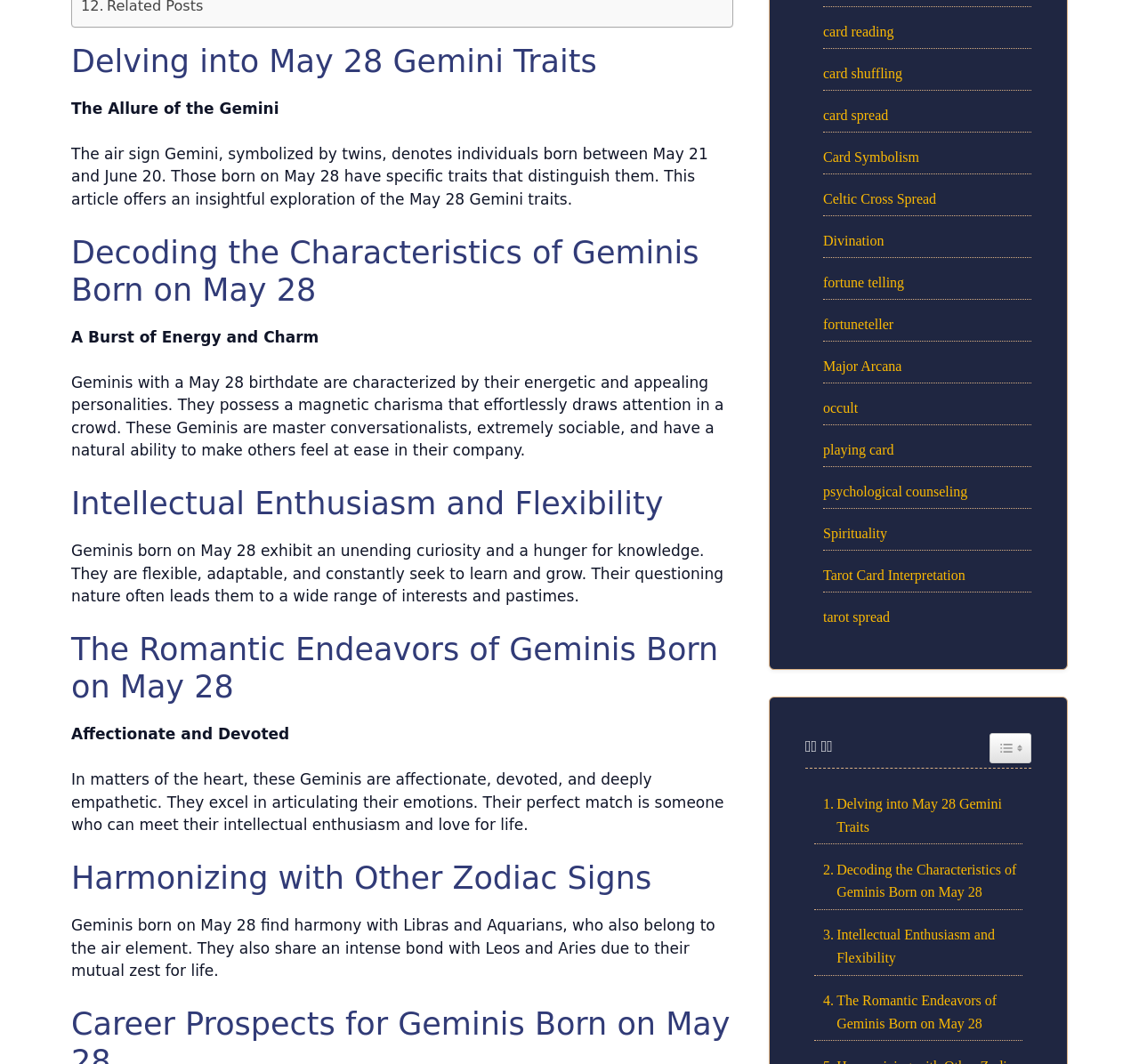Determine the bounding box coordinates of the UI element described below. Use the format (top-left x, top-left y, bottom-right x, bottom-right y) with floating point numbers between 0 and 1: psychological counseling

[0.723, 0.454, 0.849, 0.469]